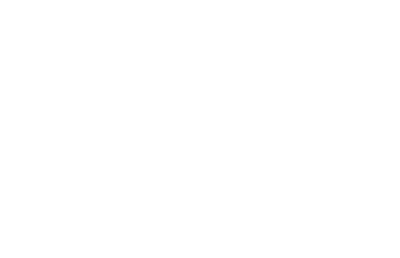Elaborate on all the key elements and details present in the image.

The image features the Pulsar Digex N450 digital riflescope, a cutting-edge optical device designed for precision and clarity in various lighting conditions. The riflescope is equipped with advanced technology that allows for exceptional nighttime sensitivity, ensuring clear images even in low light. It boasts a high-definition resolution display and a powerful built-in infrared system, enhancing visibility for target detection at significant distances, particularly in wild hunting situations.

This specific model not only offers a combination of robust features for effective usage during day and night but also includes a durable all-metal housing designed to withstand rugged conditions, making it an ideal choice for outdoor enthusiasts and hunters. The riflescope's design balances lightweight portability with resilience, promoting ease of use while maintaining optimal performance. Whether navigating through a twilight woodland or tracking game at longer ranges, the Pulsar Digex N450 aims to deliver reliable precision and clarity.